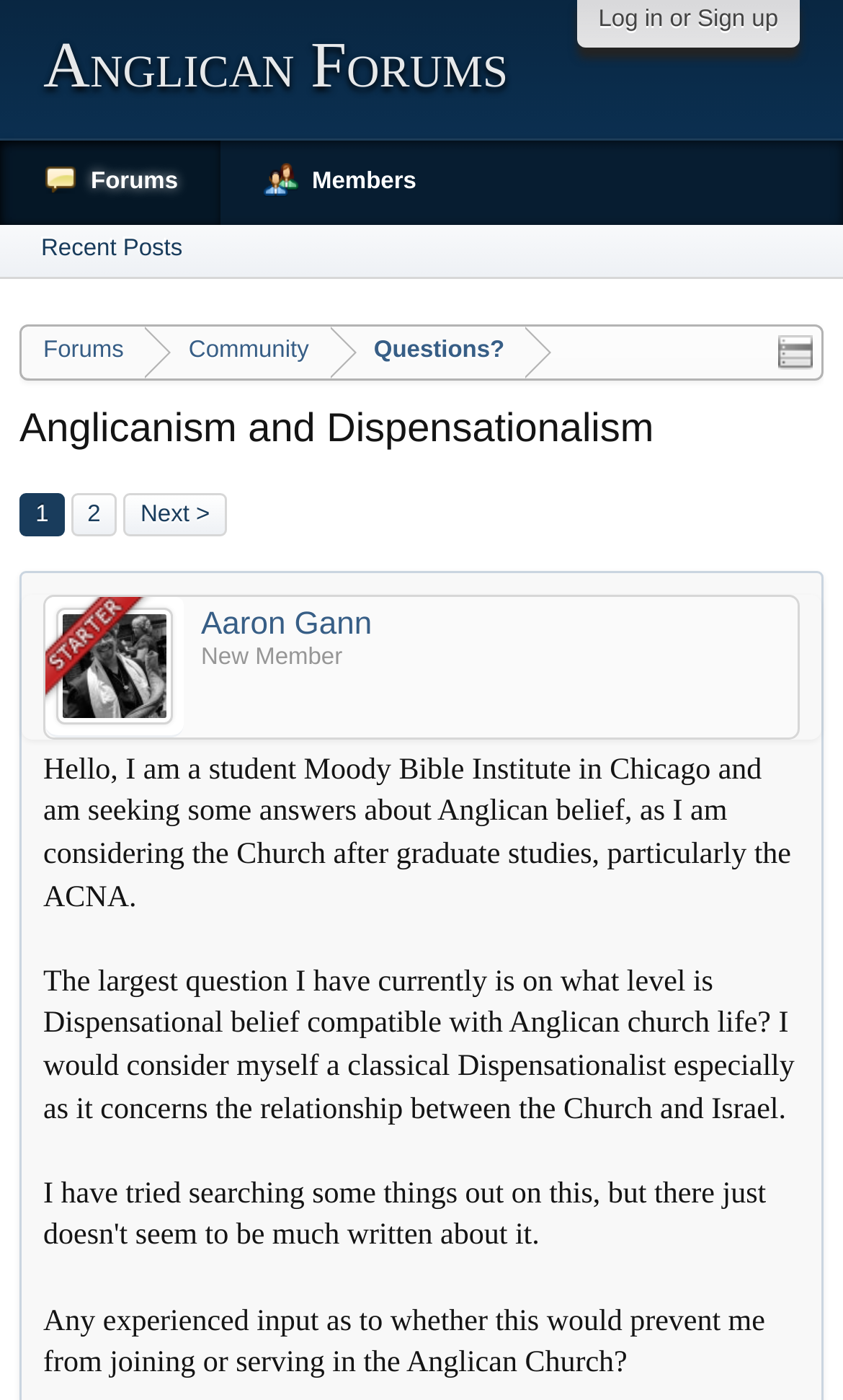Answer the question with a brief word or phrase:
What is the topic of discussion in the post?

Anglicanism and Dispensationalism